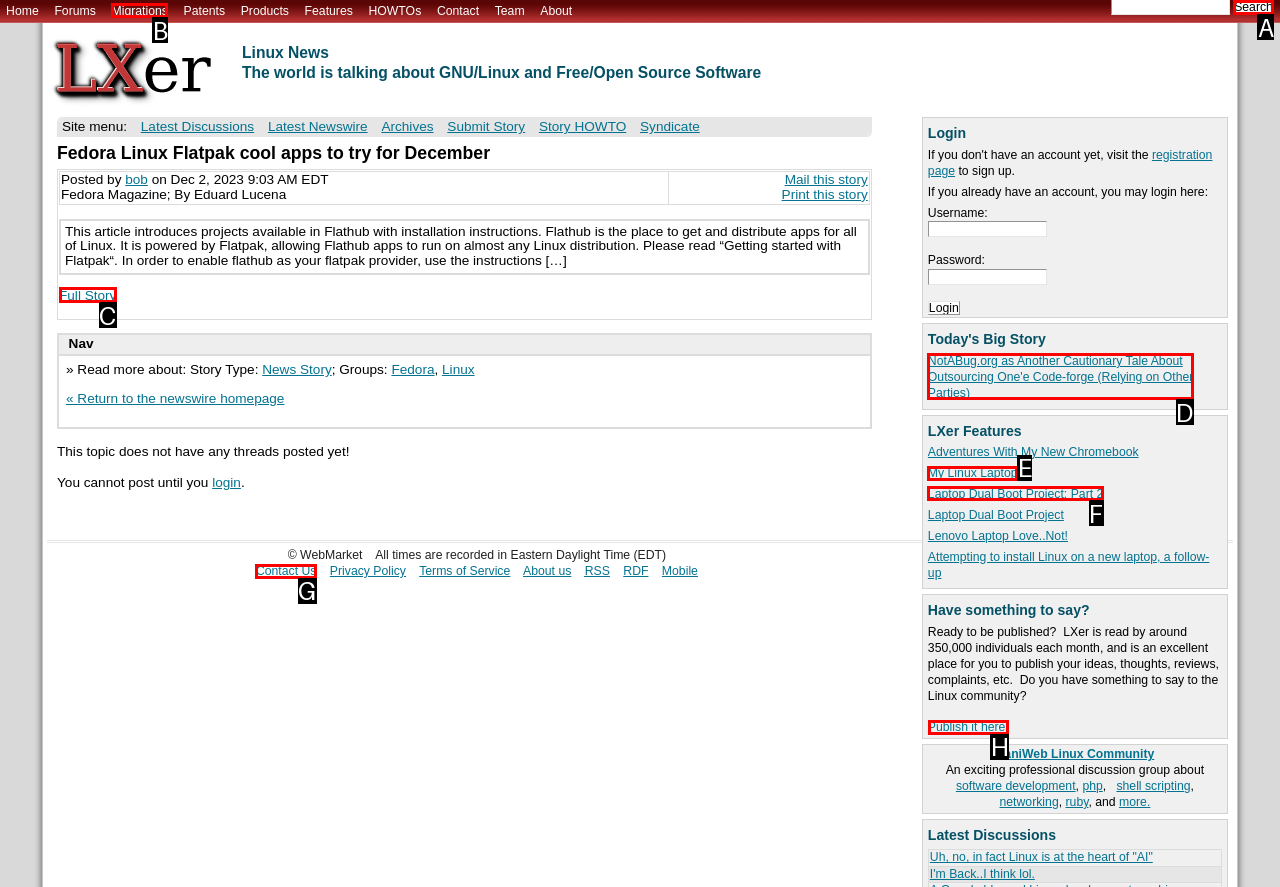Indicate which red-bounded element should be clicked to perform the task: Publish your ideas Answer with the letter of the correct option.

H